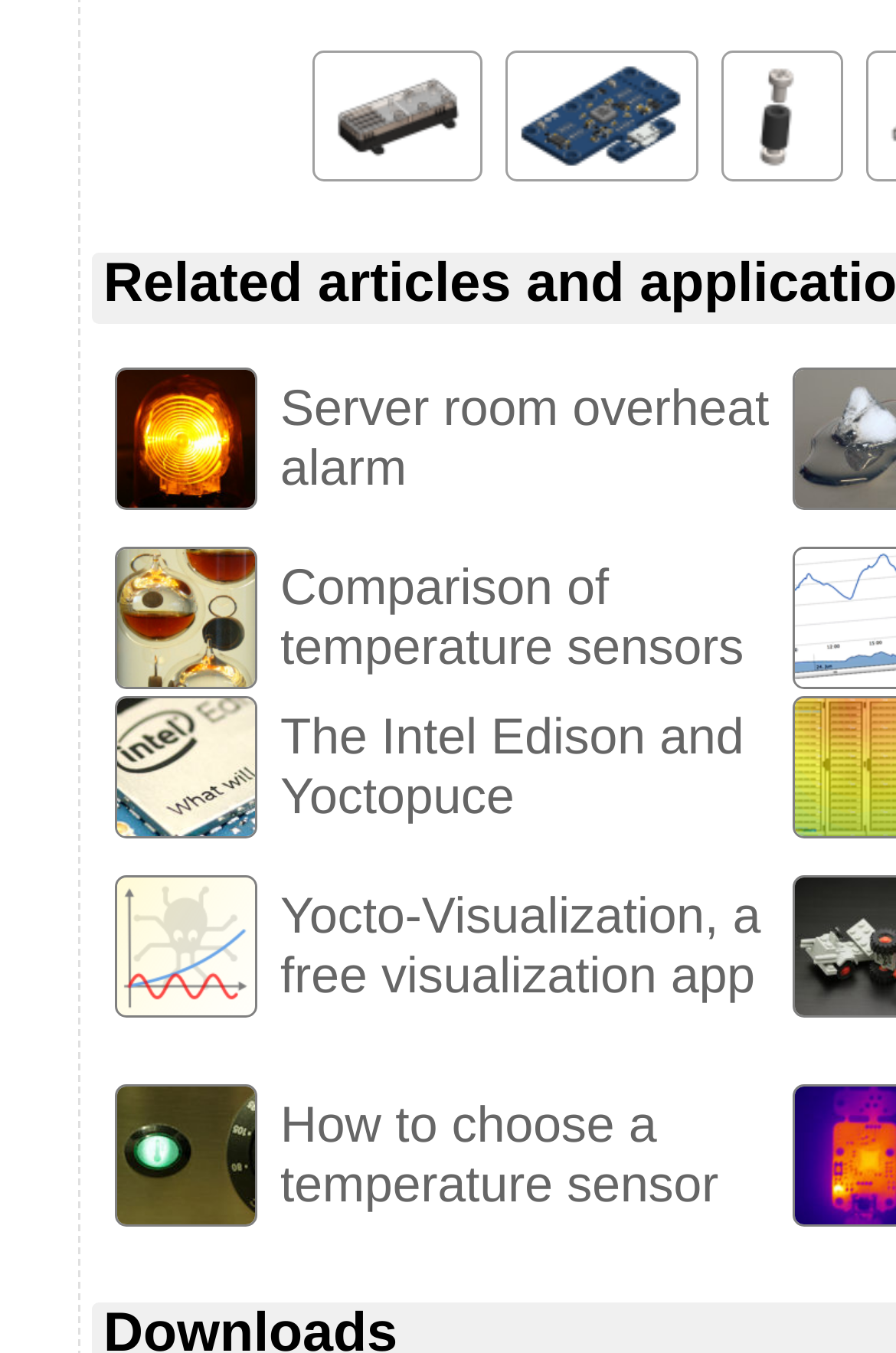Use a single word or phrase to answer the question: 
What is the theme of the products on this page?

Yoctopuce devices